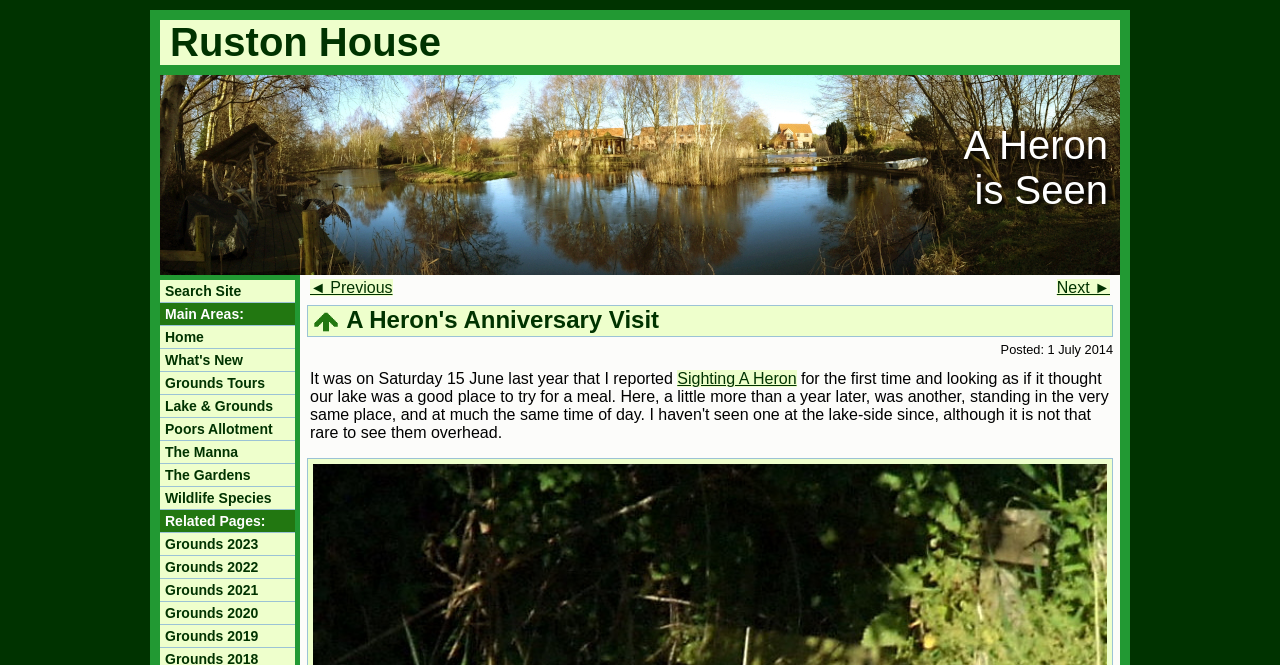Please determine the bounding box coordinates of the section I need to click to accomplish this instruction: "Search the site".

[0.129, 0.427, 0.227, 0.45]